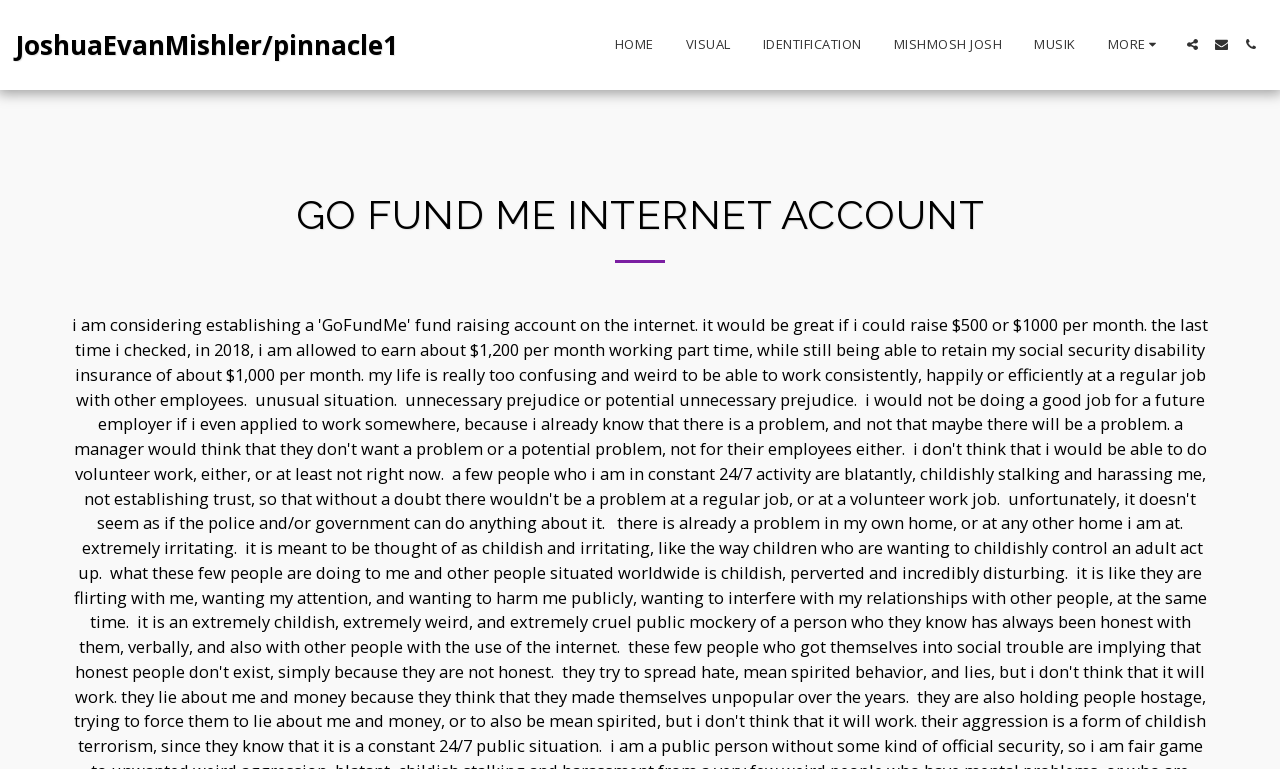Please identify the bounding box coordinates of the clickable element to fulfill the following instruction: "open more menu". The coordinates should be four float numbers between 0 and 1, i.e., [left, top, right, bottom].

[0.854, 0.041, 0.92, 0.075]